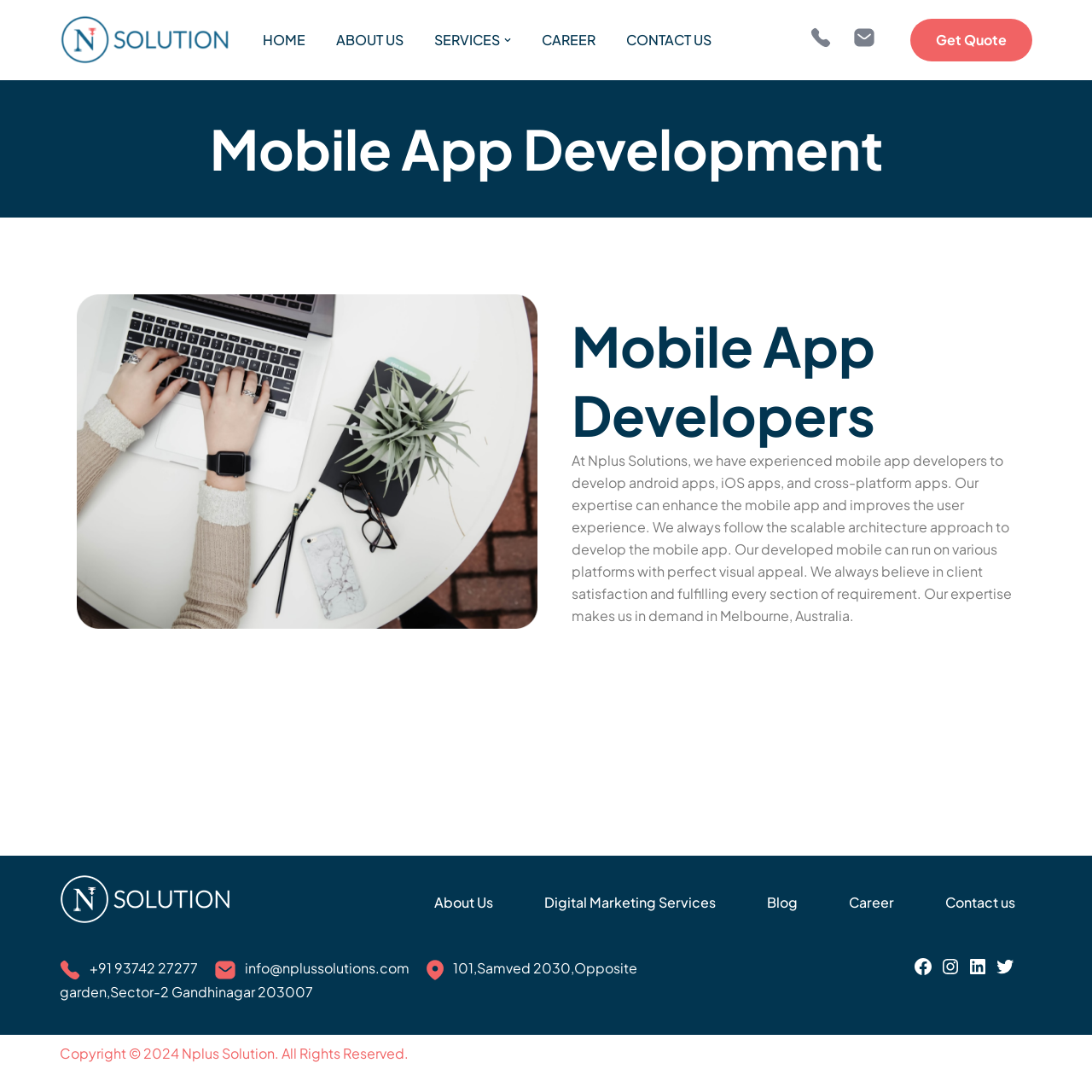How many social media links are there?
Please provide a single word or phrase as your answer based on the image.

4